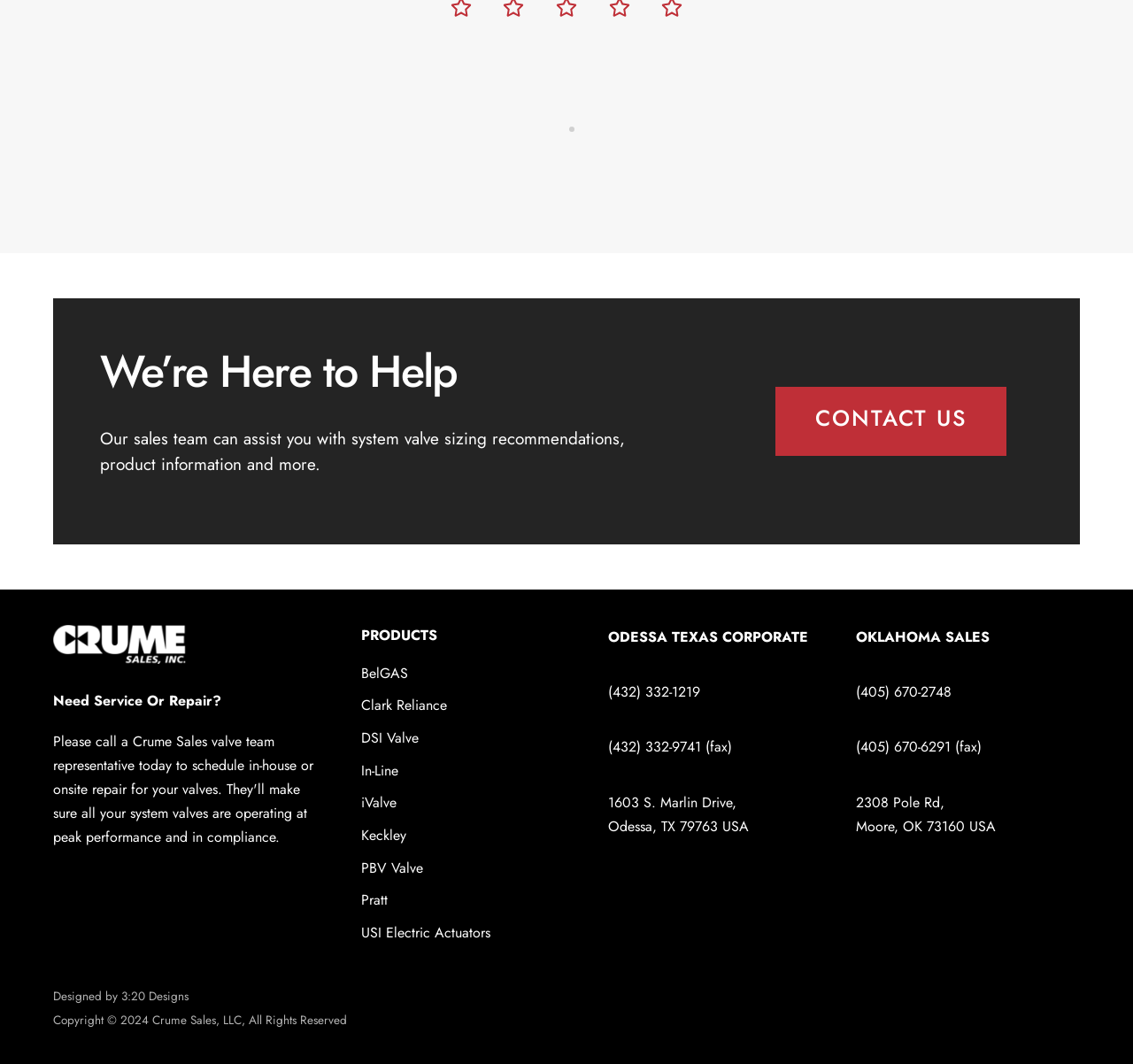Please identify the bounding box coordinates of the element's region that should be clicked to execute the following instruction: "Learn about BelGAS products". The bounding box coordinates must be four float numbers between 0 and 1, i.e., [left, top, right, bottom].

[0.319, 0.623, 0.36, 0.642]